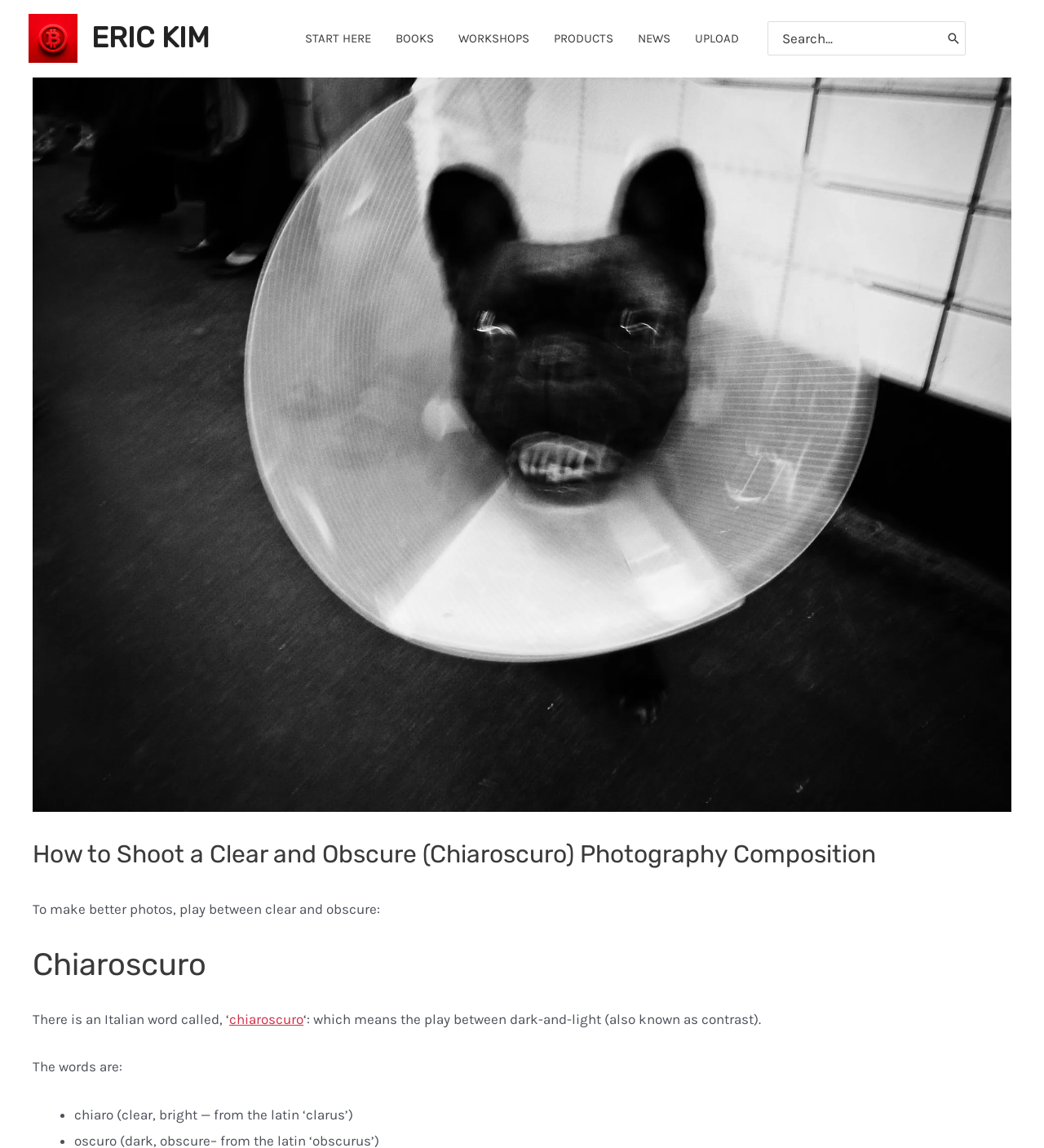Please identify the bounding box coordinates of the element's region that should be clicked to execute the following instruction: "Go to ERIC KIM's homepage". The bounding box coordinates must be four float numbers between 0 and 1, i.e., [left, top, right, bottom].

[0.088, 0.018, 0.201, 0.048]